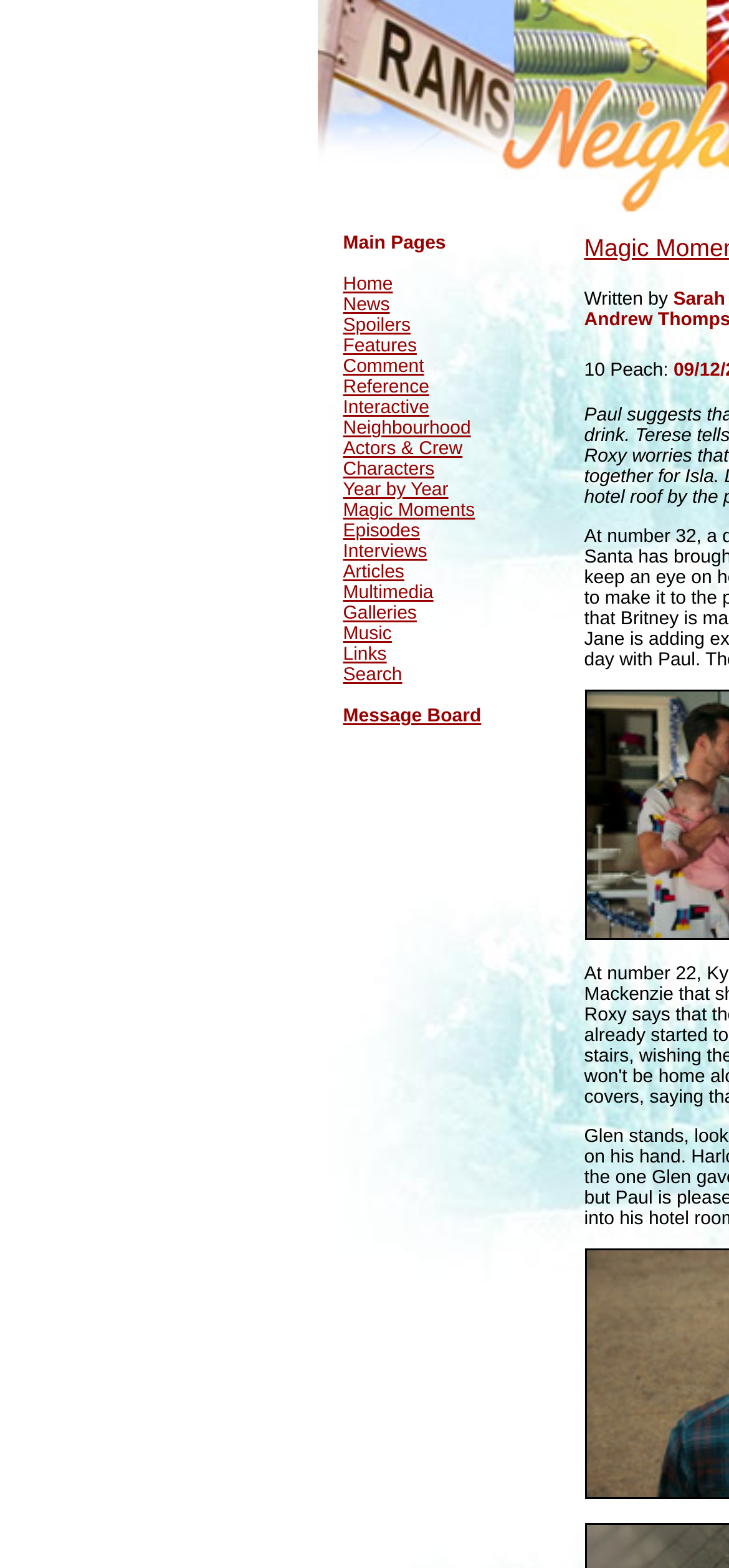Find the bounding box coordinates of the clickable element required to execute the following instruction: "Go to Magic Moments". Provide the coordinates as four float numbers between 0 and 1, i.e., [left, top, right, bottom].

[0.471, 0.319, 0.651, 0.333]